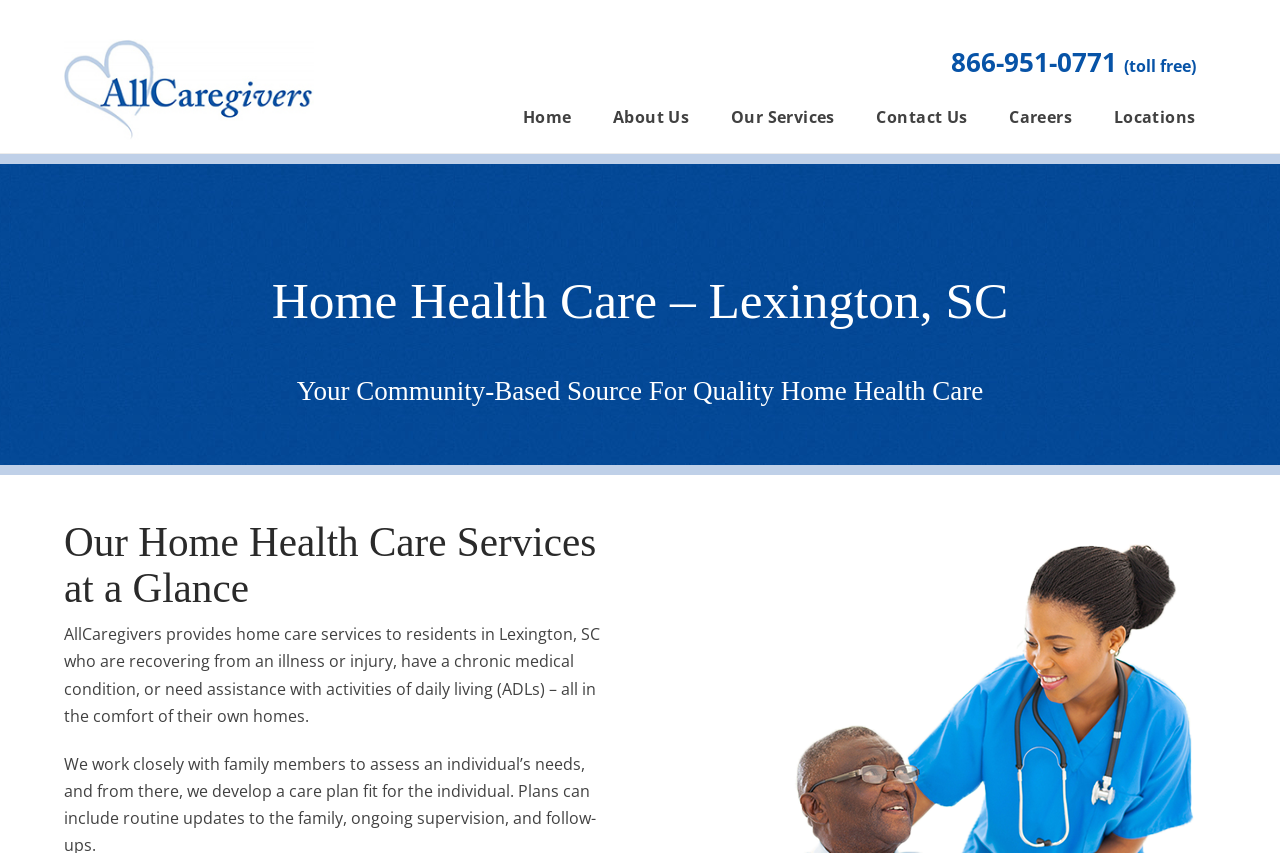Convey a detailed summary of the webpage, mentioning all key elements.

This webpage is about home health care services in Lexington, SC, provided by AllCaregivers. At the top of the page, there are numerous links to various online betting and casino websites, which seem out of place on a healthcare webpage. 

Below these links, there is a phone number, 866-951-0771, displayed prominently, along with the label "(toll free)". 

On the left side of the page, there is a section with a heading "Home Quality Care" accompanied by an image. Below this, there is a navigation menu with links to different sections of the website, including "Home", "About Us", "Our Services", "Contact Us", "Careers", and "Locations". 

The main content of the page is divided into sections. The first section has a heading "Home Health Care – Lexington, SC" and introduces the services provided by AllCaregivers. The second section has a heading "Your Community-Based Source For Quality Home Health Care" and provides more information about the services. The third section has a heading "Our Home Health Care Services at a Glance" and lists the services provided. 

Finally, there is a paragraph of text that describes the services provided by AllCaregivers, including home care for individuals recovering from illness or injury, those with chronic medical conditions, and those who need assistance with daily living activities.